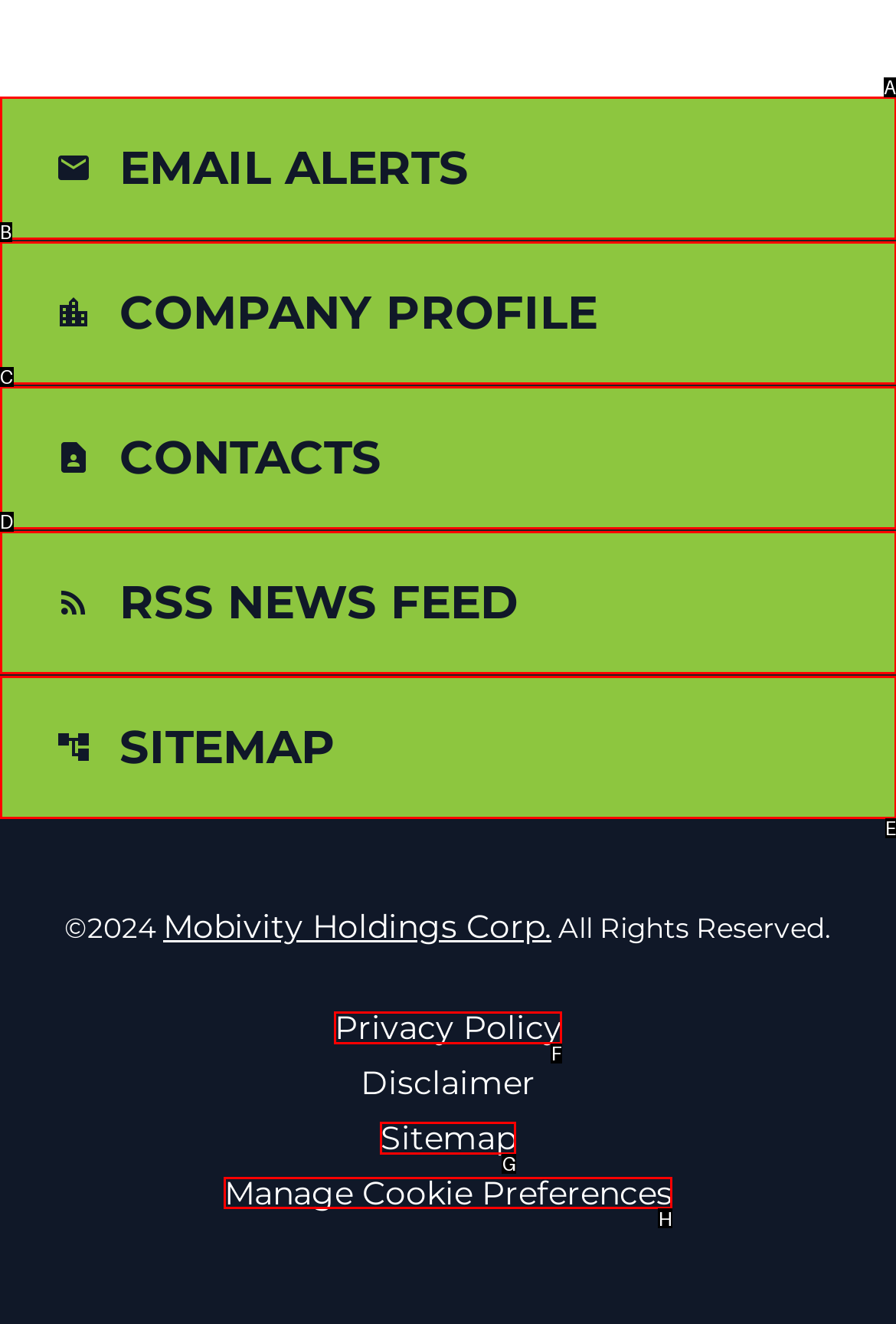Tell me which option I should click to complete the following task: Manage cookie preferences
Answer with the option's letter from the given choices directly.

H